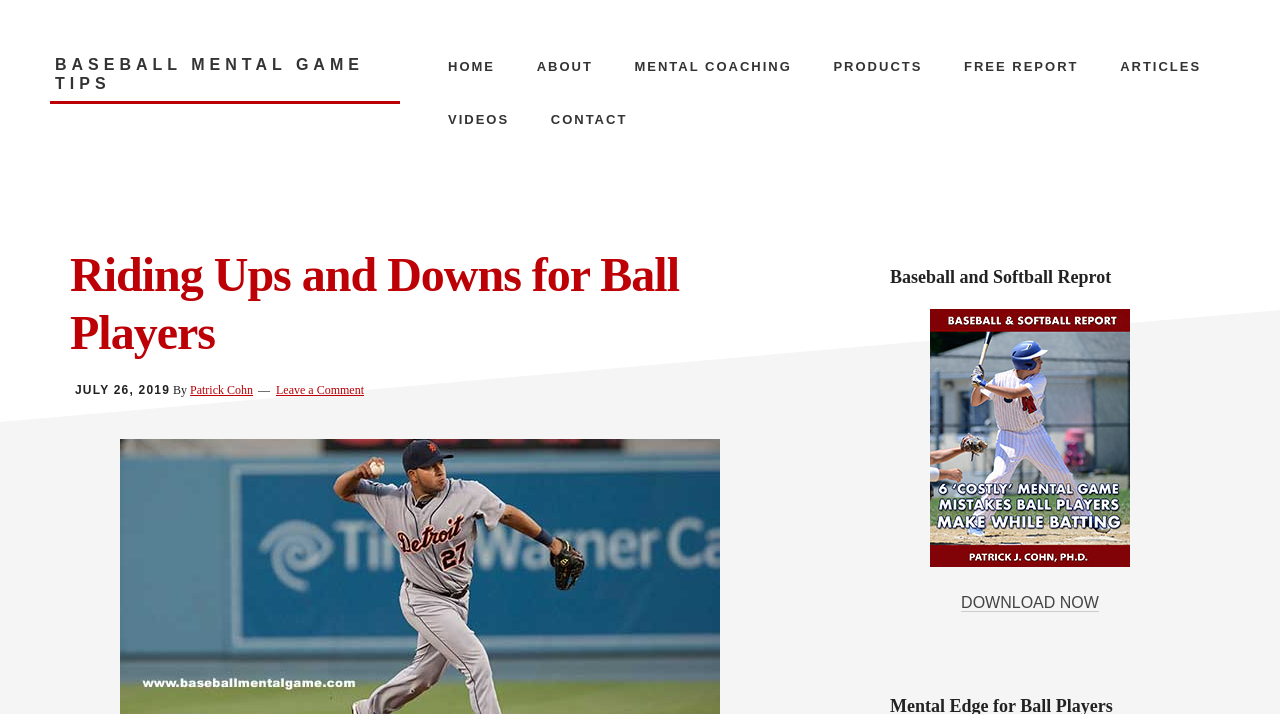Please identify the bounding box coordinates of the element that needs to be clicked to perform the following instruction: "Read the 'Recent Posts'".

None